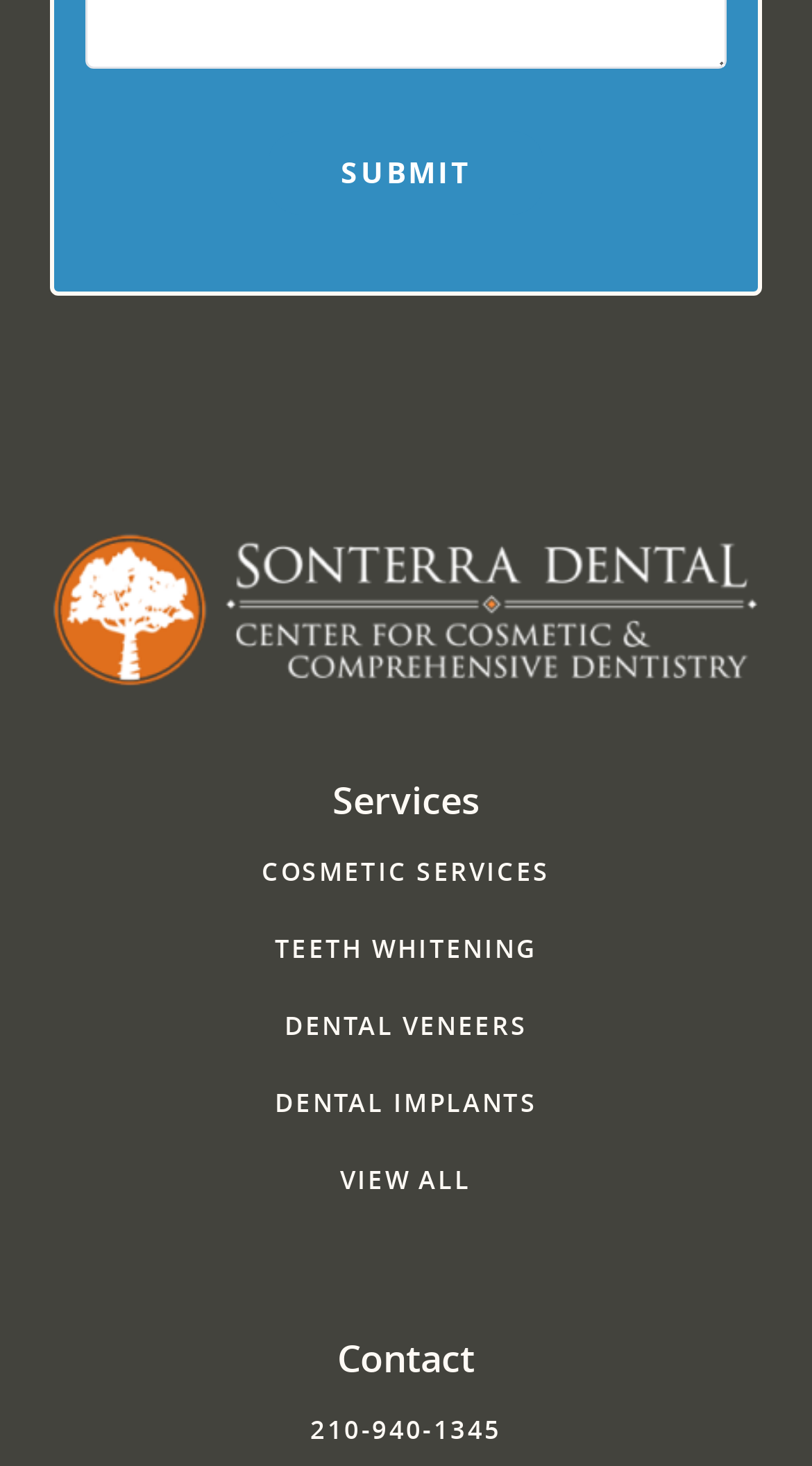Look at the image and answer the question in detail:
What type of services are listed on the webpage?

The links listed on the webpage, such as 'COSMETIC SERVICES', 'TEETH WHITENING', 'DENTAL VENEERS', and 'DENTAL IMPLANTS', suggest that the webpage is related to dental services.